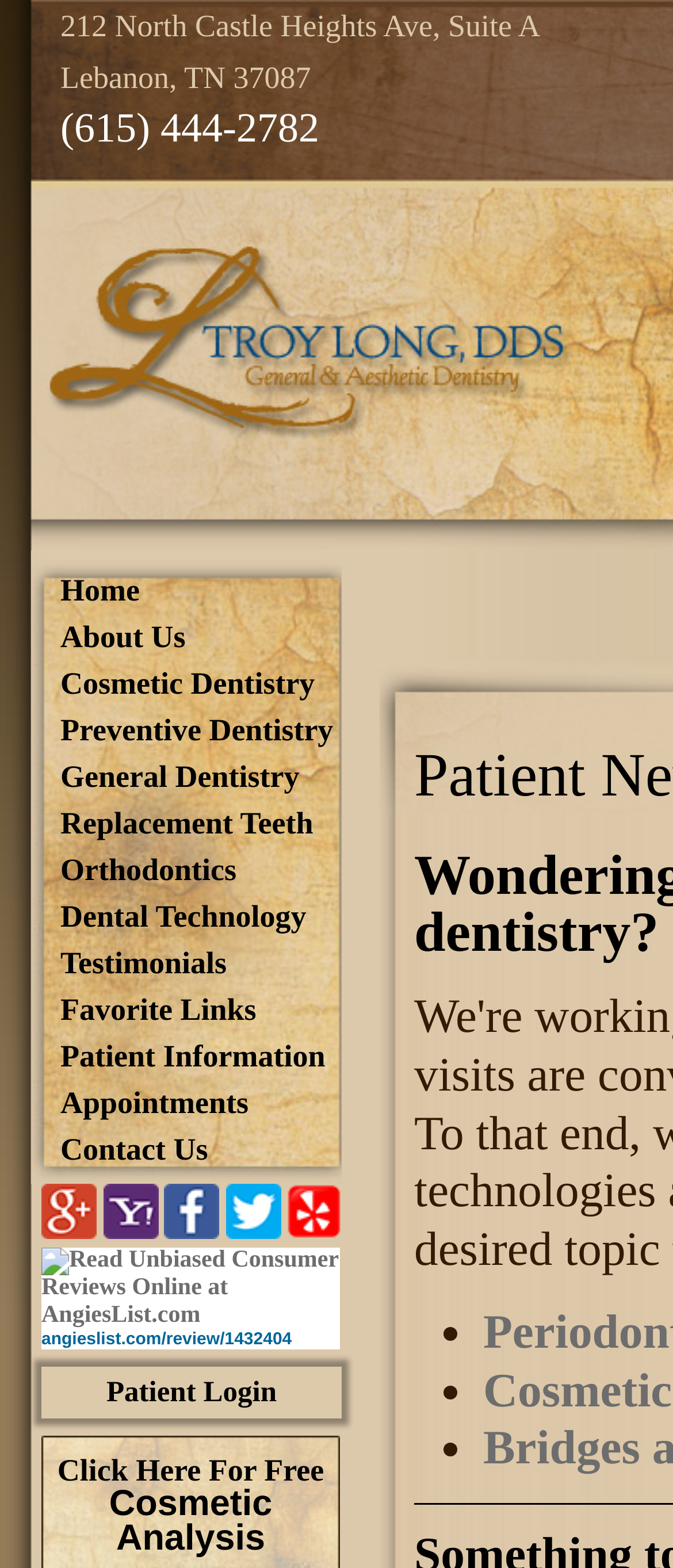What is the purpose of the 'Click Here For Free Cosmetic Analysis' link?
Provide an in-depth and detailed answer to the question.

I inferred the purpose of the link by reading the text content of the link, which suggests that clicking on it will provide a free cosmetic analysis.